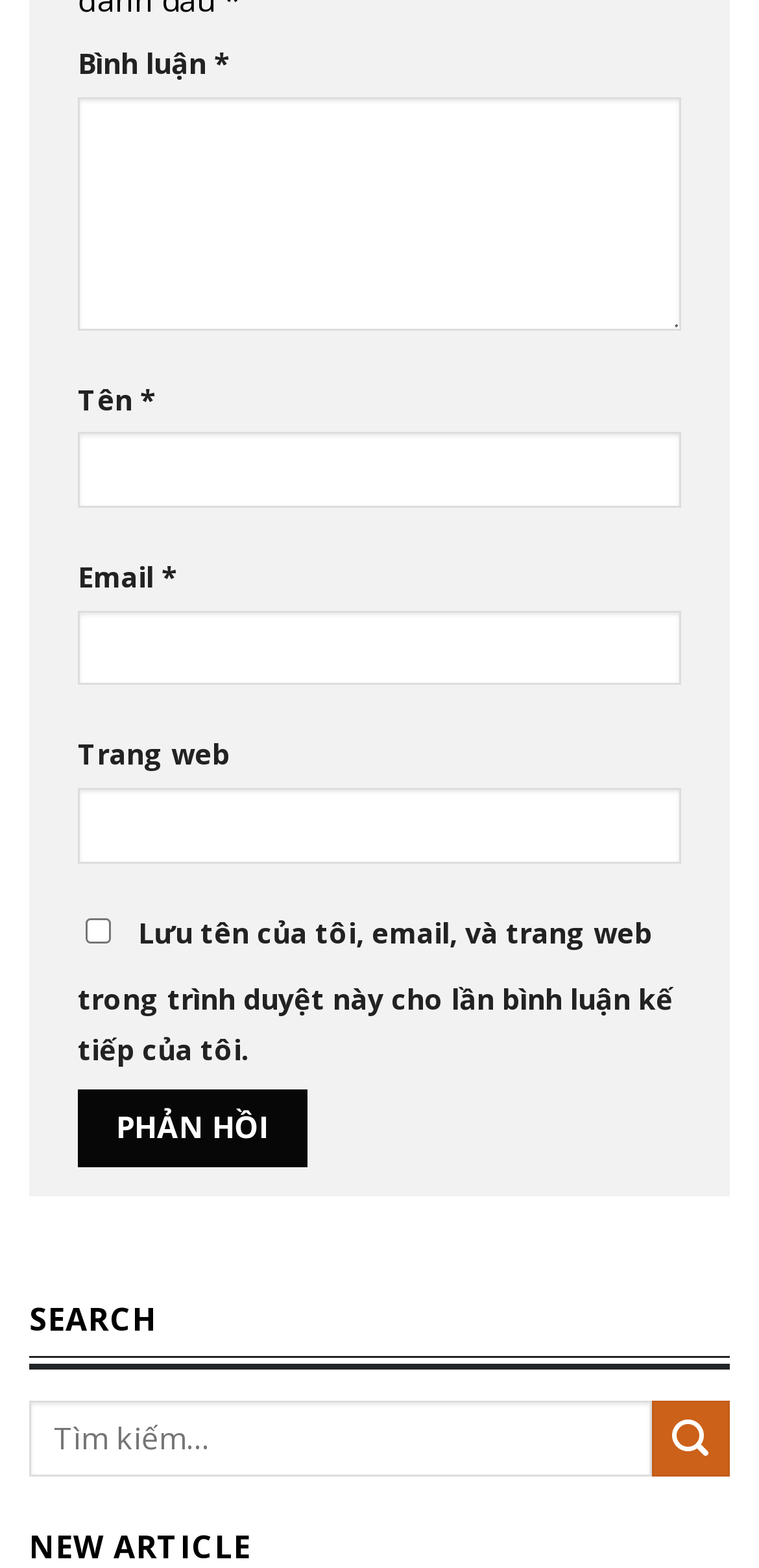Determine the bounding box coordinates for the clickable element required to fulfill the instruction: "respond to the post". Provide the coordinates as four float numbers between 0 and 1, i.e., [left, top, right, bottom].

[0.103, 0.695, 0.405, 0.744]